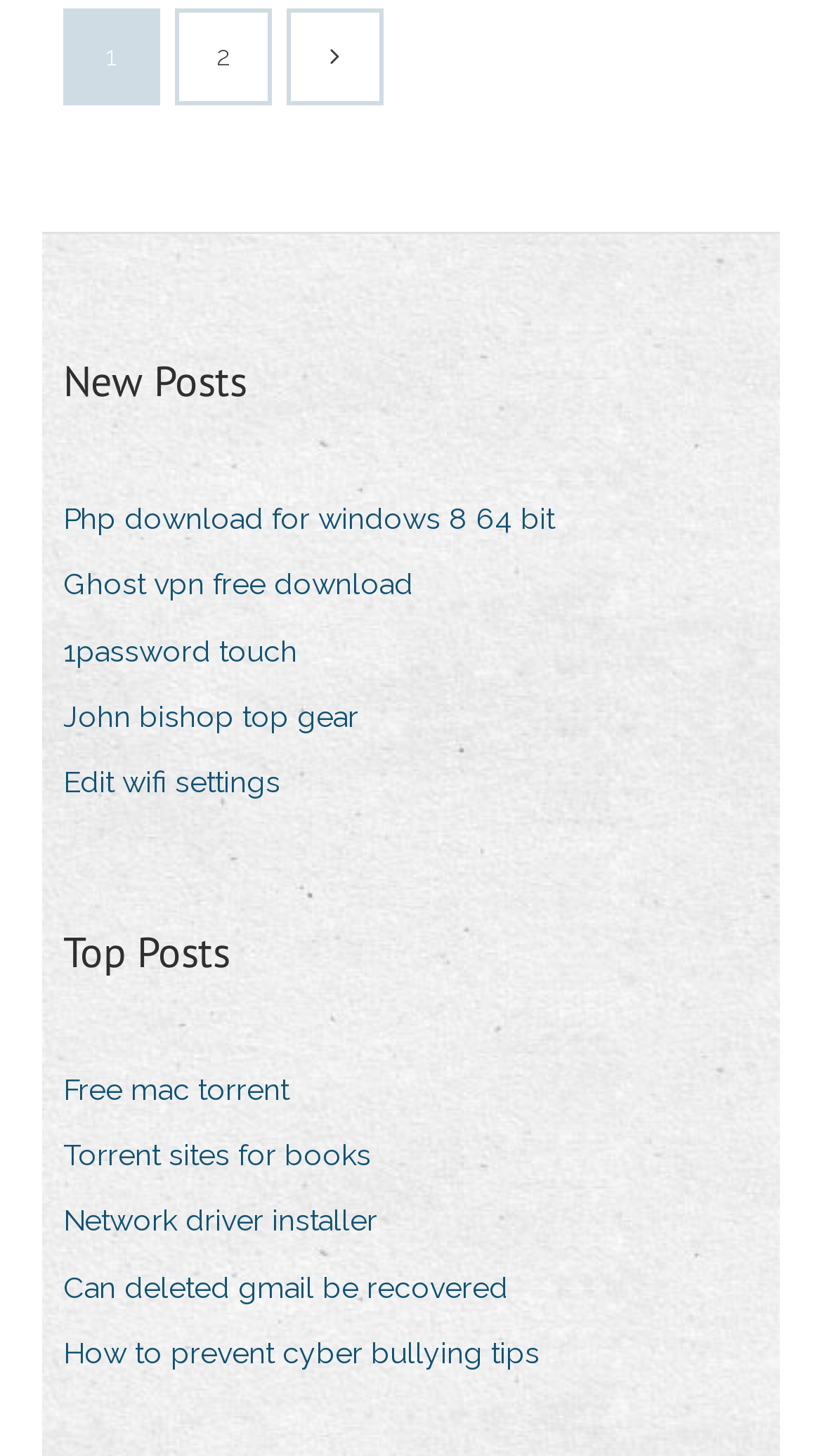Determine the bounding box coordinates for the area you should click to complete the following instruction: "Download Php for windows 8 64 bit".

[0.077, 0.337, 0.713, 0.377]